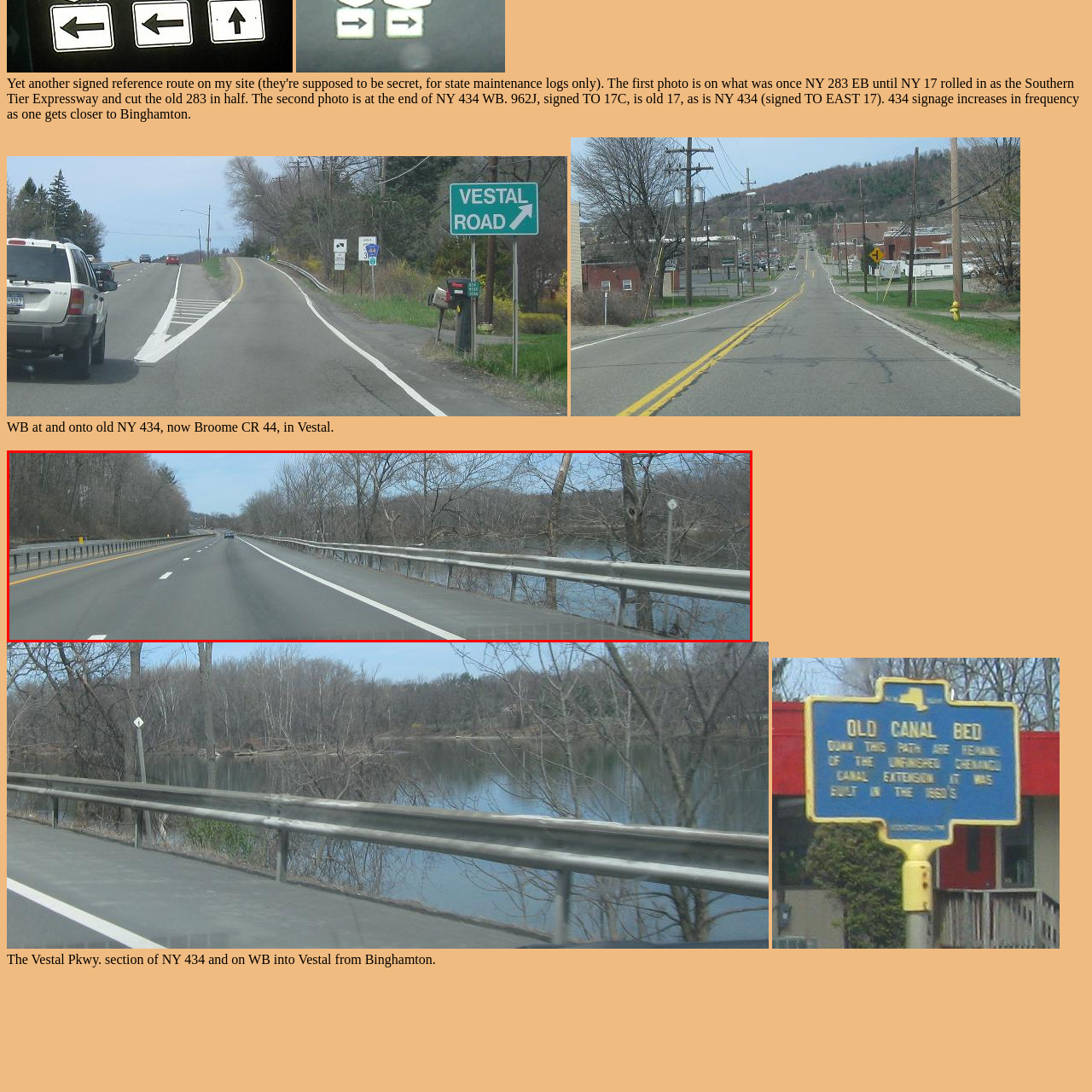Look at the area marked with a blue rectangle, What is the weather condition on the day the image was taken? 
Provide your answer using a single word or phrase.

Clear and bright